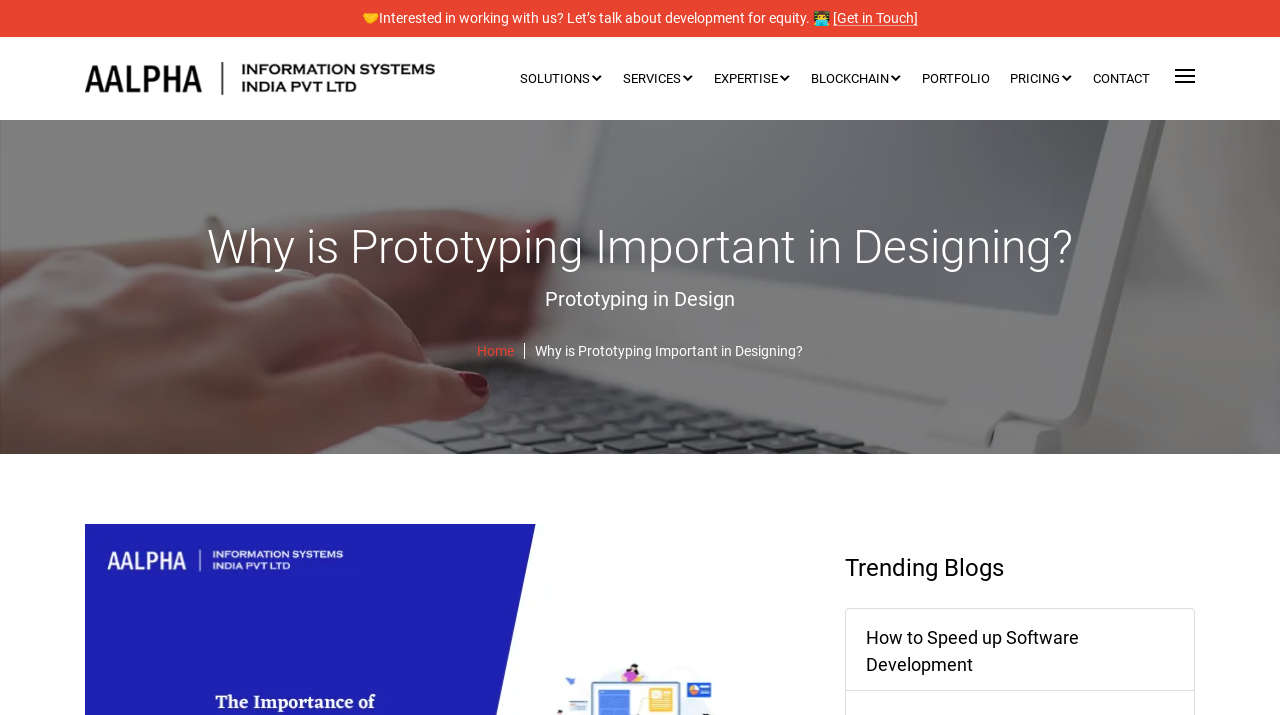Generate an in-depth caption that captures all aspects of the webpage.

This webpage is about the importance of prototyping in design, with a focus on providing in-depth information on the topic. At the top of the page, there is a logo on the left side, accompanied by a call-to-action button "Get in Touch" on the right side. Below this, there is a navigation menu with several links, including "SOLUTIONS", "SERVICES", "EXPERTISE", "BLOCKCHAIN", "PORTFOLIO", "PRICING", and "CONTACT". Each of these links has a dropdown menu, indicated by a small arrow icon.

The main content of the page is divided into sections, with headings such as "Why is Prototyping Important in Designing?" and "Prototyping in Design". The text in these sections provides a detailed explanation of the importance of prototyping in design.

On the right side of the page, there is a sidebar with links to various topics, including "Domain Expertise", "Outsourcing", "Clients", "Company", and "Blog". These links are grouped together and have a similar design to the navigation menu at the top.

Further down the page, there is a section dedicated to trending blogs, with a heading "Trending Blogs" and a link to a specific blog post titled "How to Speed up Software Development". This link is accompanied by a brief summary of the blog post.